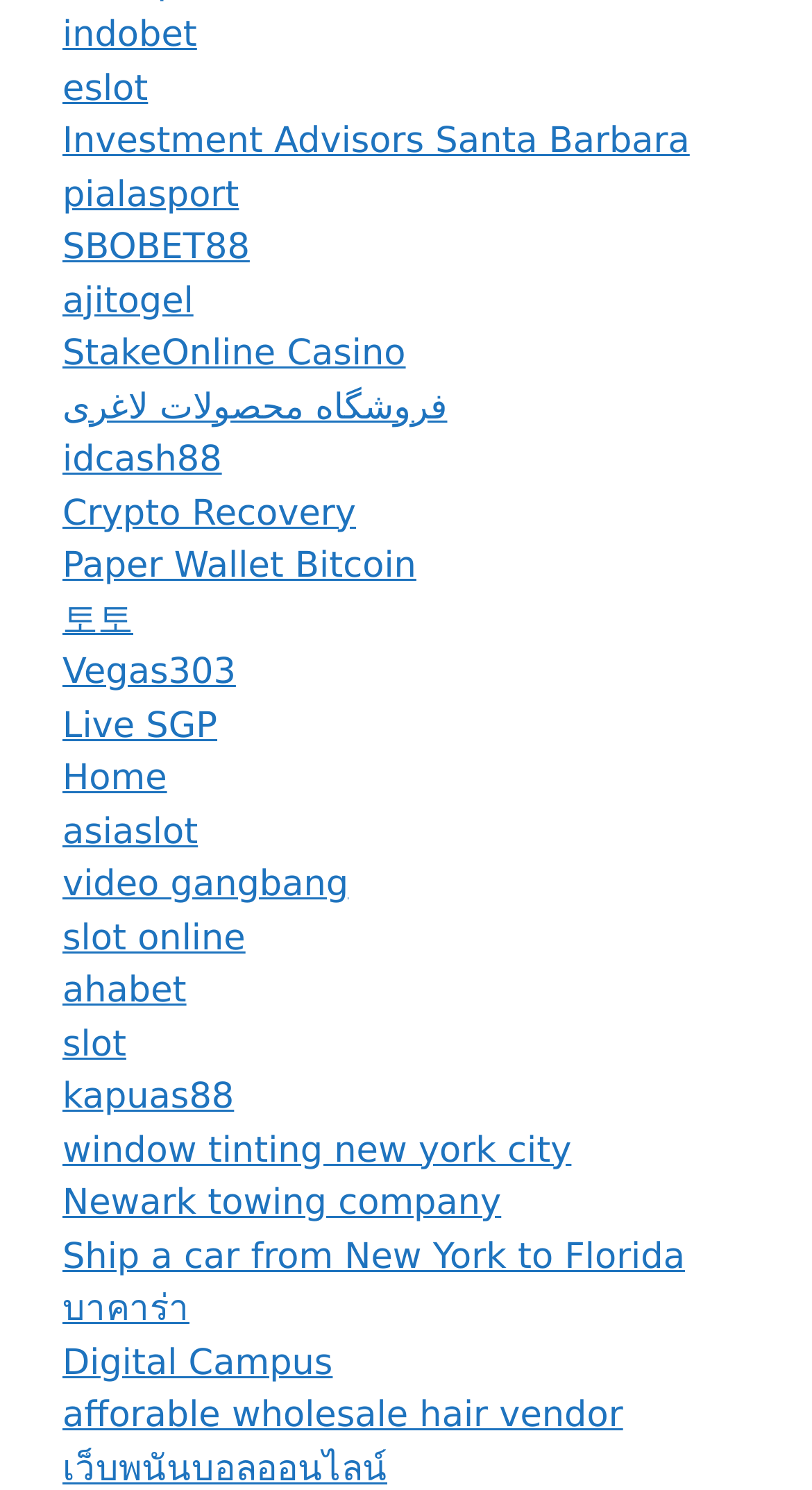Provide the bounding box coordinates of the HTML element this sentence describes: "فروشگاه محصولات لاغری". The bounding box coordinates consist of four float numbers between 0 and 1, i.e., [left, top, right, bottom].

[0.077, 0.259, 0.551, 0.287]